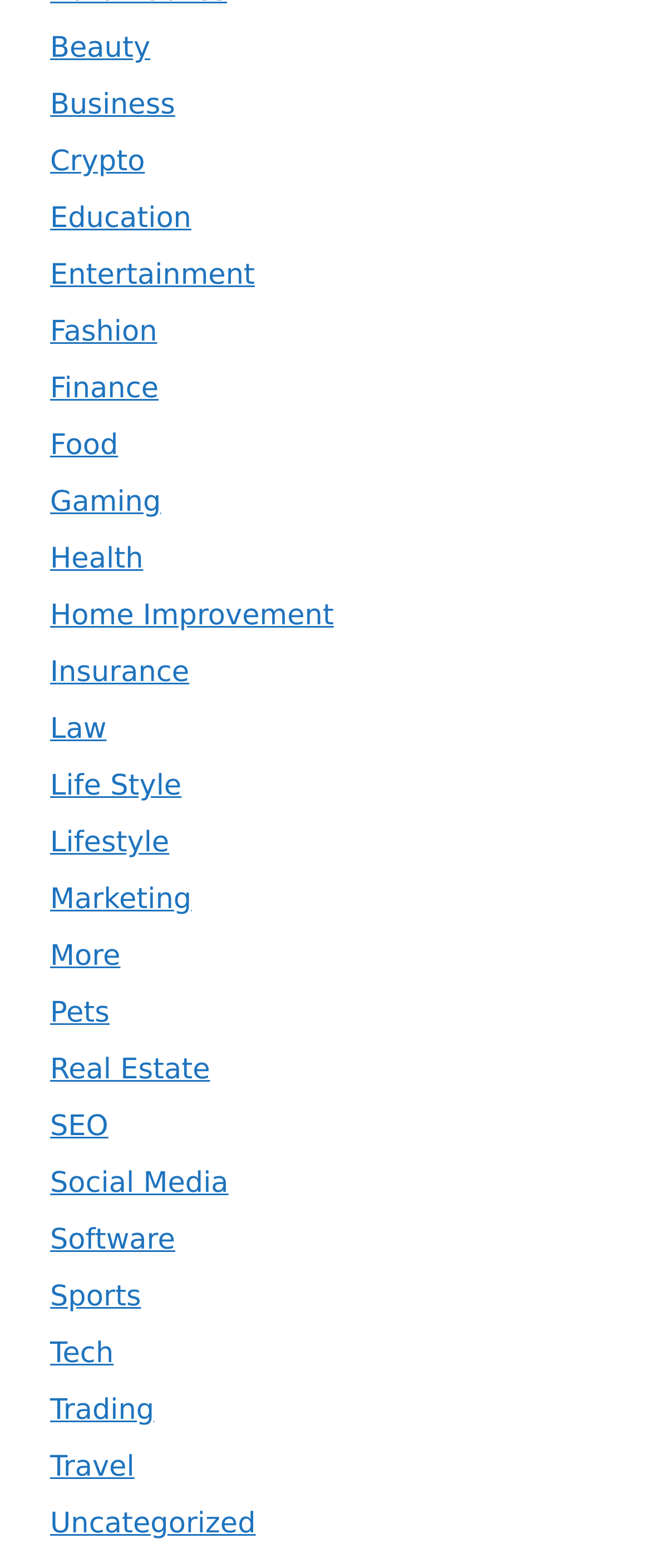Please analyze the image and provide a thorough answer to the question:
Are all categories arranged alphabetically?

I examined the OCR text of each link element under the root element, and they are arranged in alphabetical order, from 'Beauty' to 'Uncategorized'.